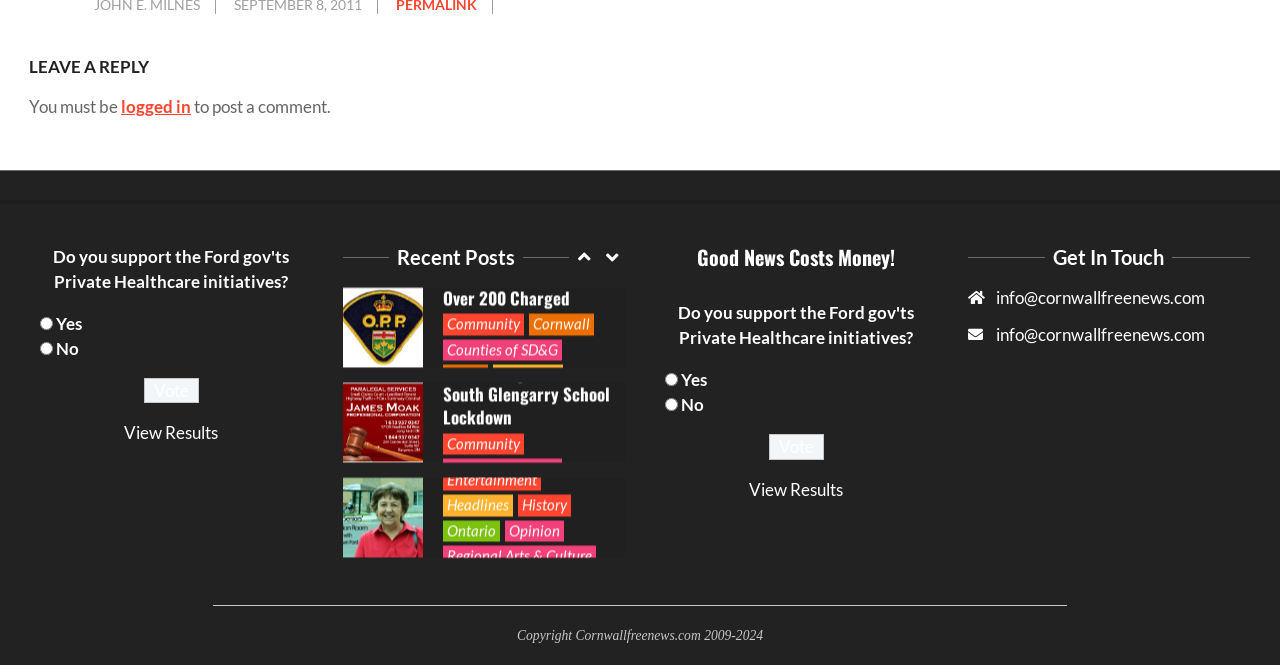Locate the bounding box coordinates of the element that needs to be clicked to carry out the instruction: "Click the 'Vote' button". The coordinates should be given as four float numbers ranging from 0 to 1, i.e., [left, top, right, bottom].

[0.112, 0.568, 0.155, 0.607]